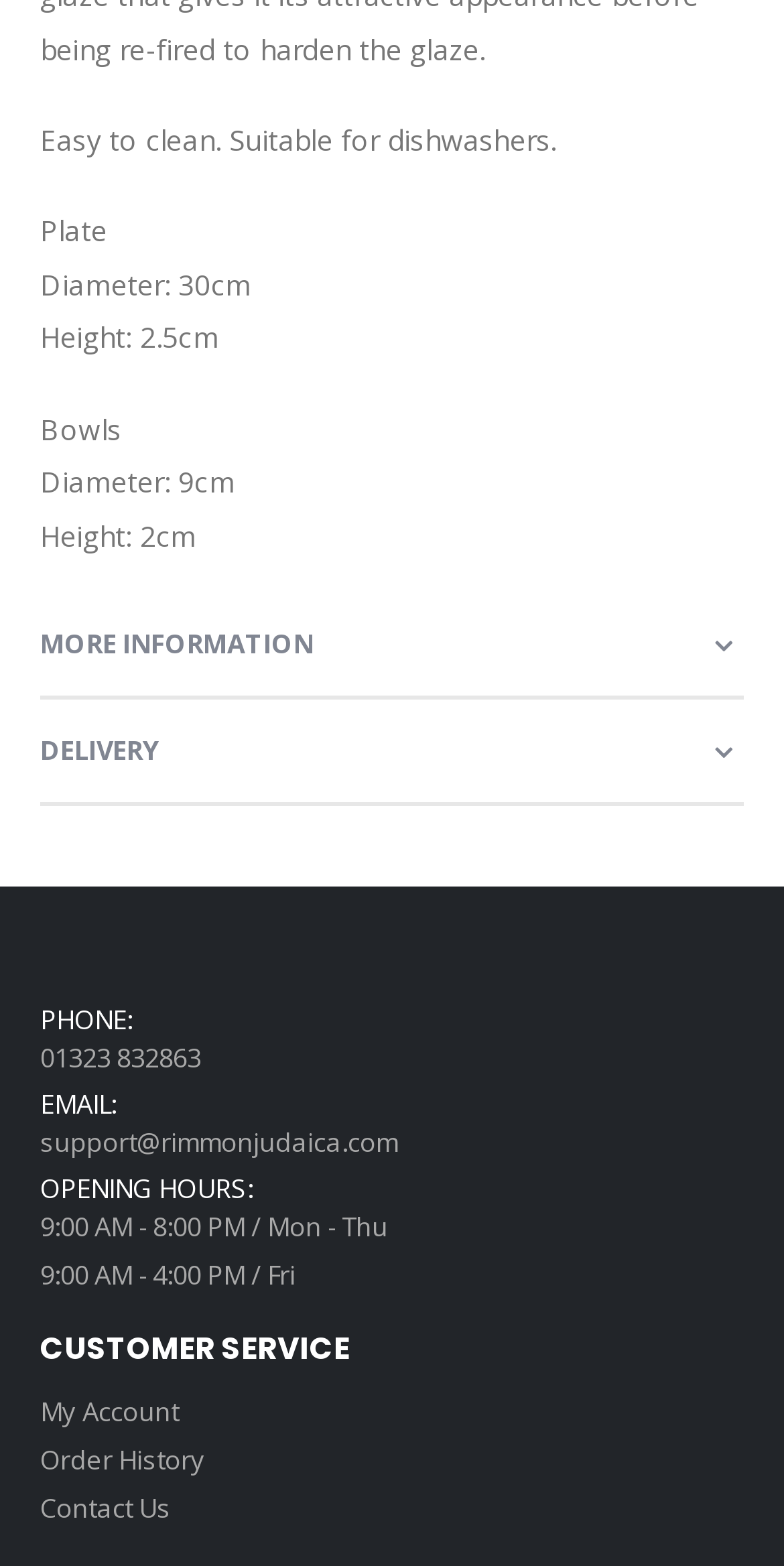Please specify the coordinates of the bounding box for the element that should be clicked to carry out this instruction: "call PHONE number". The coordinates must be four float numbers between 0 and 1, formatted as [left, top, right, bottom].

[0.051, 0.663, 0.256, 0.687]